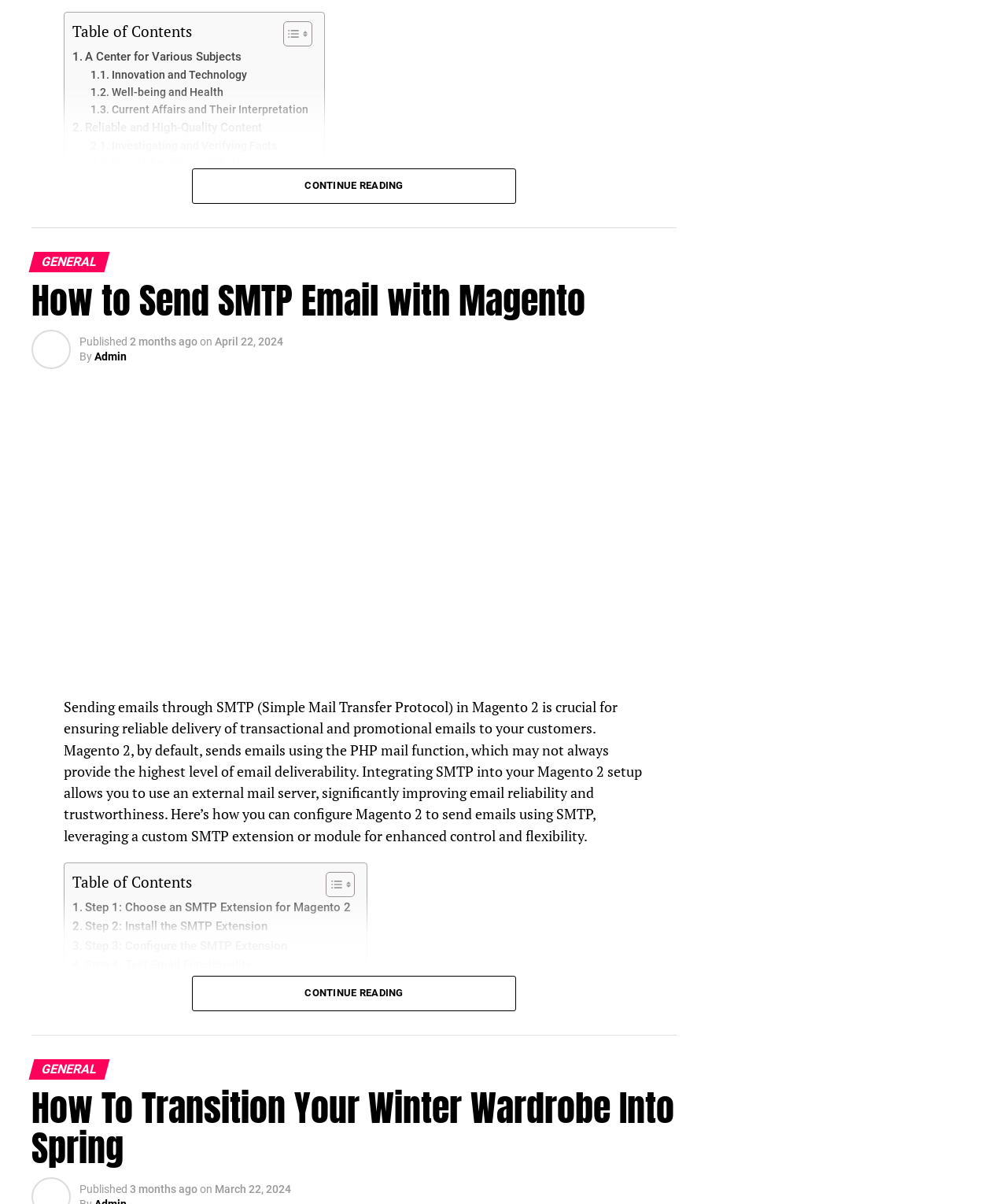Provide a one-word or one-phrase answer to the question:
What is the main topic of the blog?

Various subjects